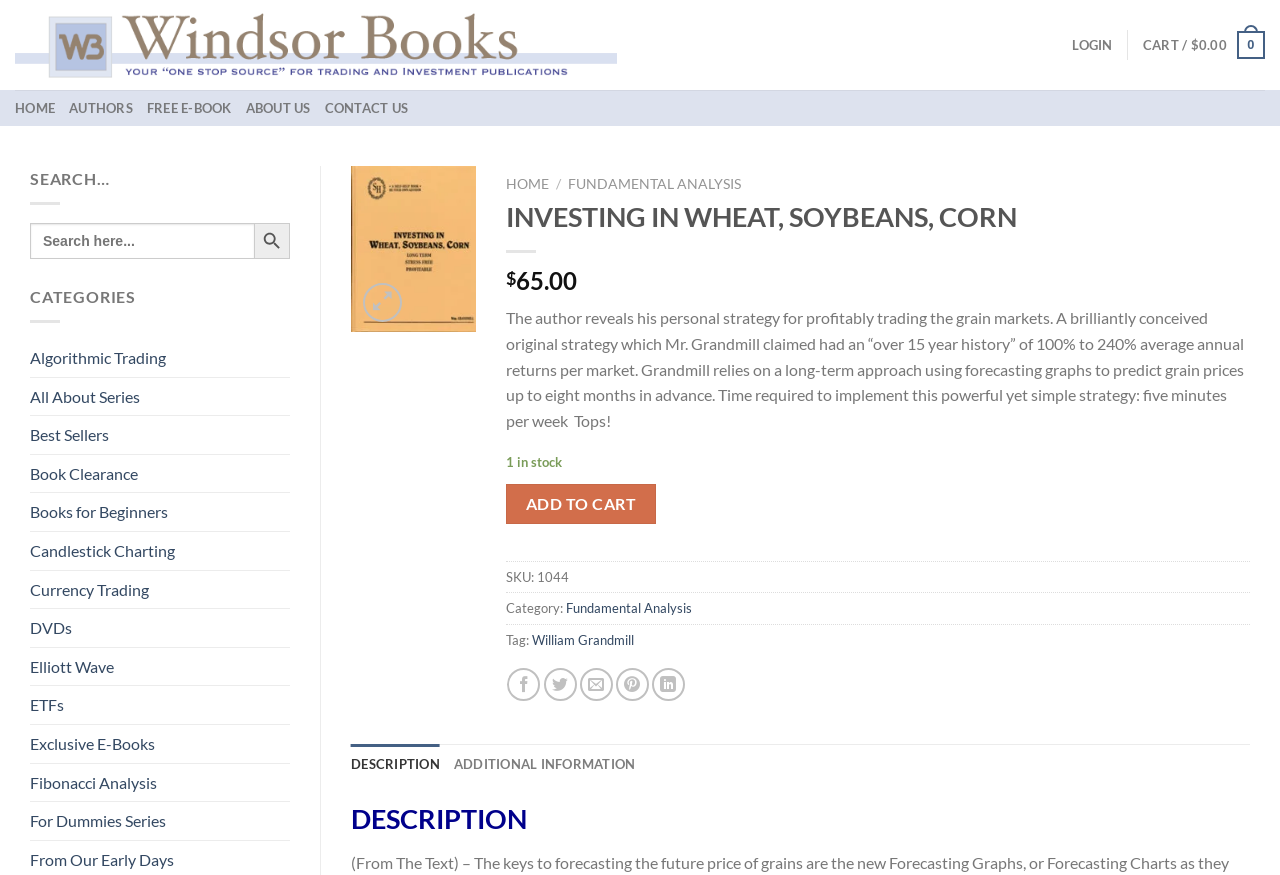Create an elaborate caption for the webpage.

This webpage is about a book titled "INVESTING IN WHEAT, SOYBEANS, CORN" by Windsor Books. At the top left corner, there is a link to Windsor Books and an image of the Windsor Books logo. On the top right corner, there are links to "LOGIN", "CART / $0.00 0", and a search bar with a search button.

Below the top navigation bar, there are several links to different categories, including "HOME", "AUTHORS", "FREE E-BOOK", "ABOUT US", and "CONTACT US". On the left side, there is a complementary section with a search bar, categories, and a "Previous Next" navigation button.

The main content of the page is about the book, with a heading "INVESTING IN WHEAT, SOYBEANS, CORN" and a description of the book. The description explains that the author, Mr. Grandmill, reveals his personal strategy for profitably trading the grain markets, which has a 15-year history of 100% to 240% average annual returns per market. The book is priced at $65.00 and is in stock. There is a button to "ADD TO CART" and information about the book's SKU, category, and tags.

Below the book information, there are links to share the book on social media platforms, including Facebook, Twitter, Email, Pinterest, and LinkedIn. At the bottom of the page, there is a tab list with two tabs, "DESCRIPTION" and "ADDITIONAL INFORMATION", with the "DESCRIPTION" tab selected by default.